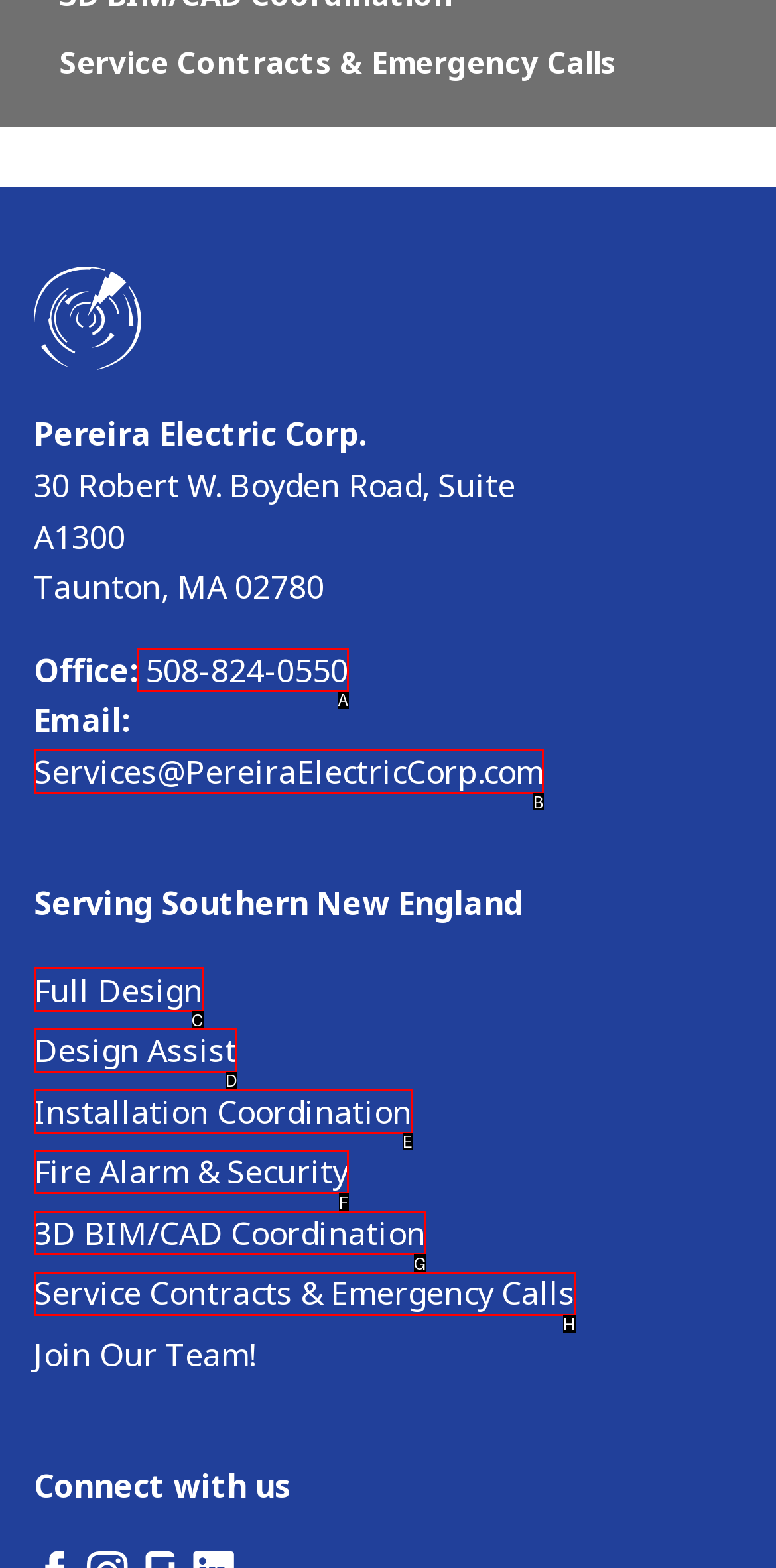Select the option that corresponds to the description: Canada
Respond with the letter of the matching choice from the options provided.

None